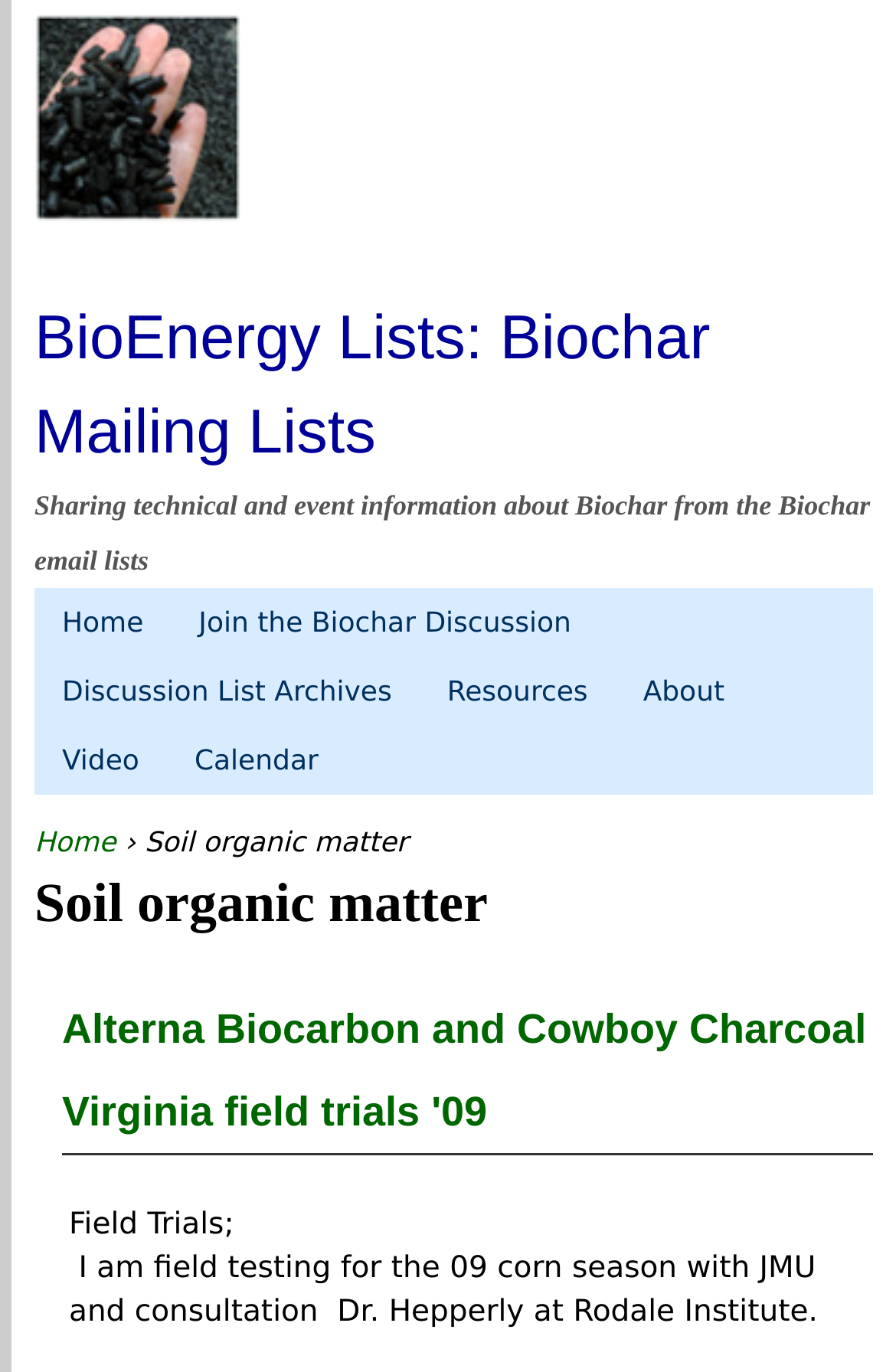Refer to the element description Next article Next and identify the corresponding bounding box in the screenshot. Format the coordinates as (top-left x, top-left y, bottom-right x, bottom-right y) with values in the range of 0 to 1.

None